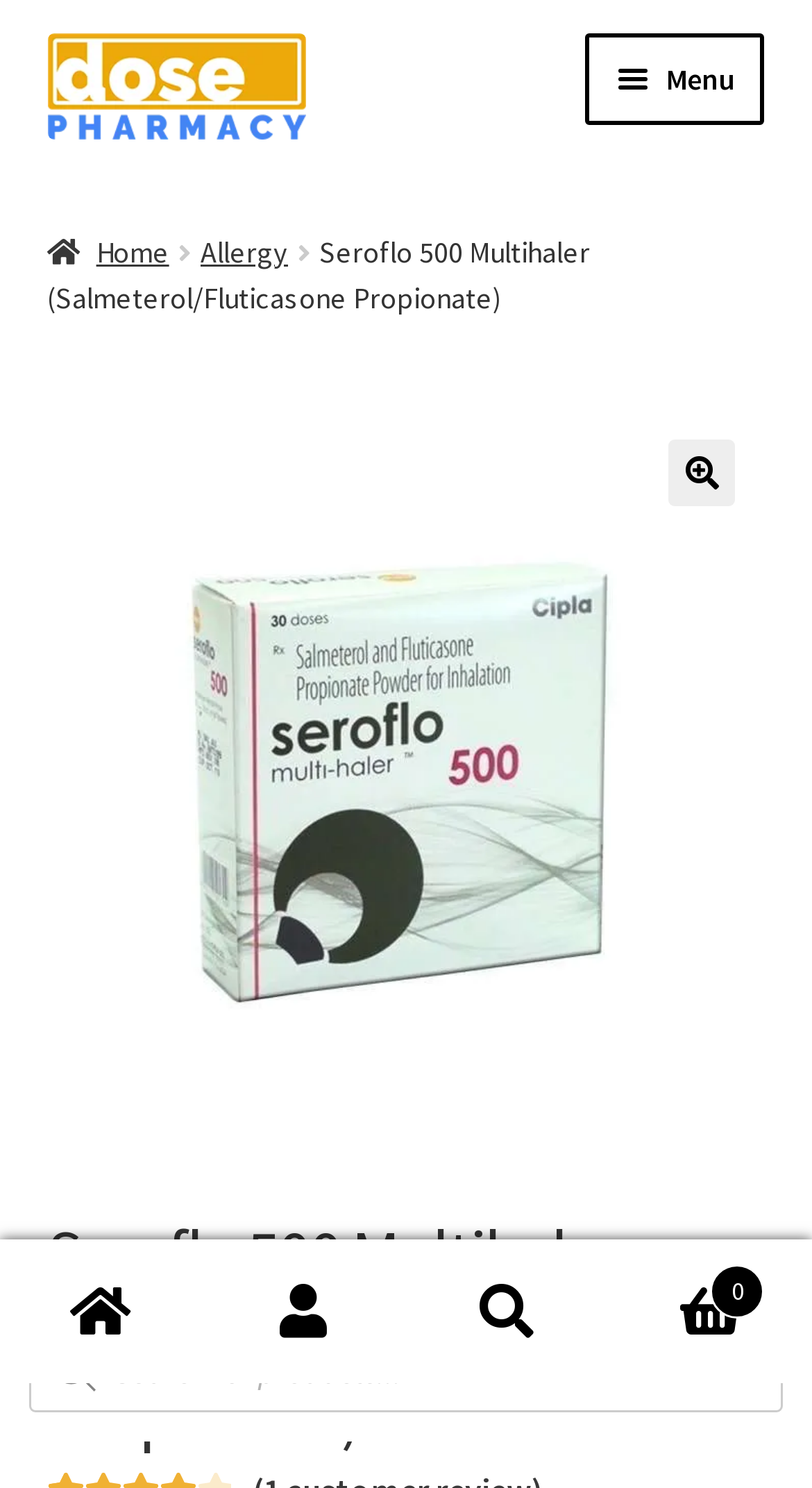Please answer the following question using a single word or phrase: 
What is the purpose of the search box?

Products search